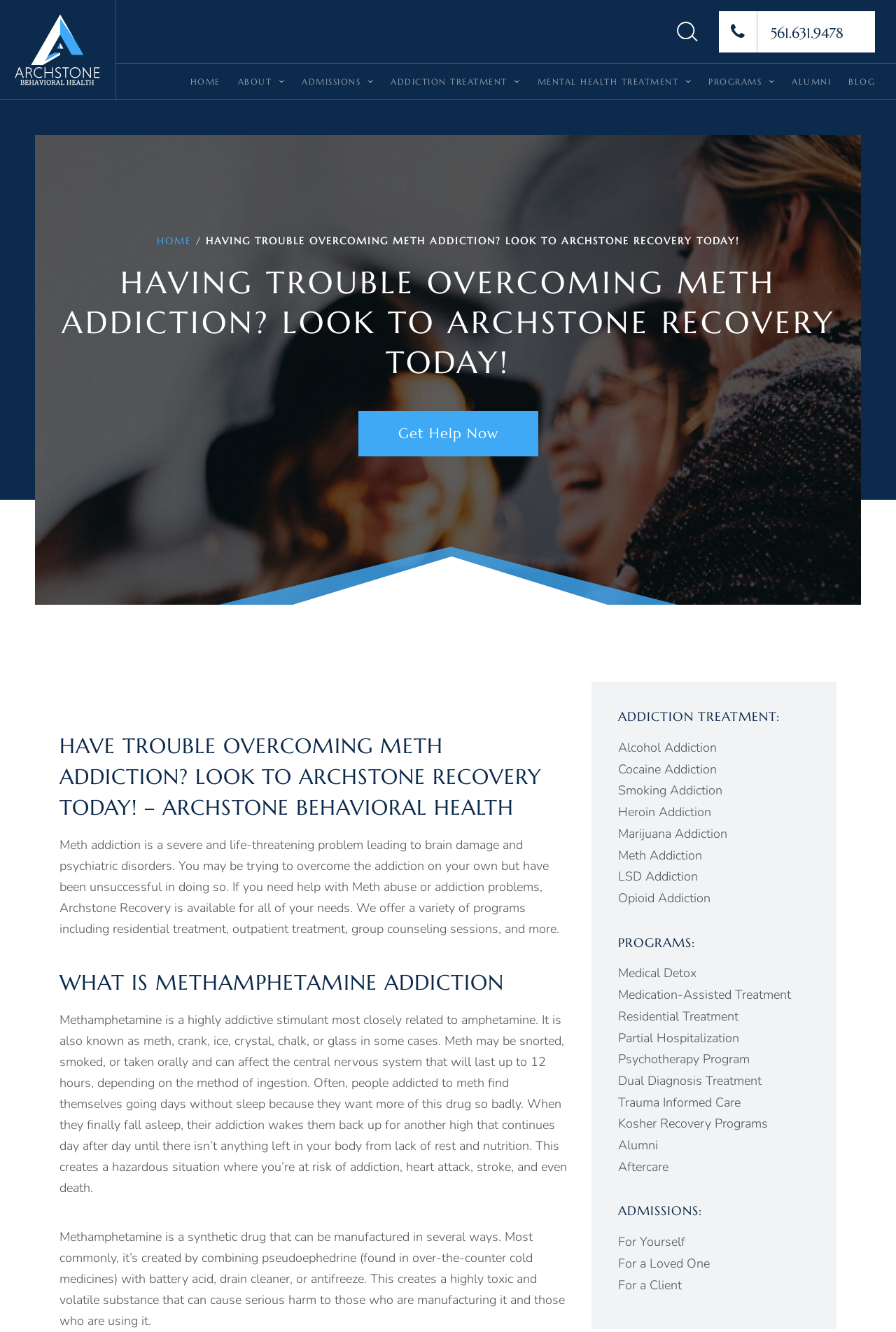Indicate the bounding box coordinates of the element that needs to be clicked to satisfy the following instruction: "read about Meth Addiction". The coordinates should be four float numbers between 0 and 1, i.e., [left, top, right, bottom].

[0.69, 0.636, 0.784, 0.648]